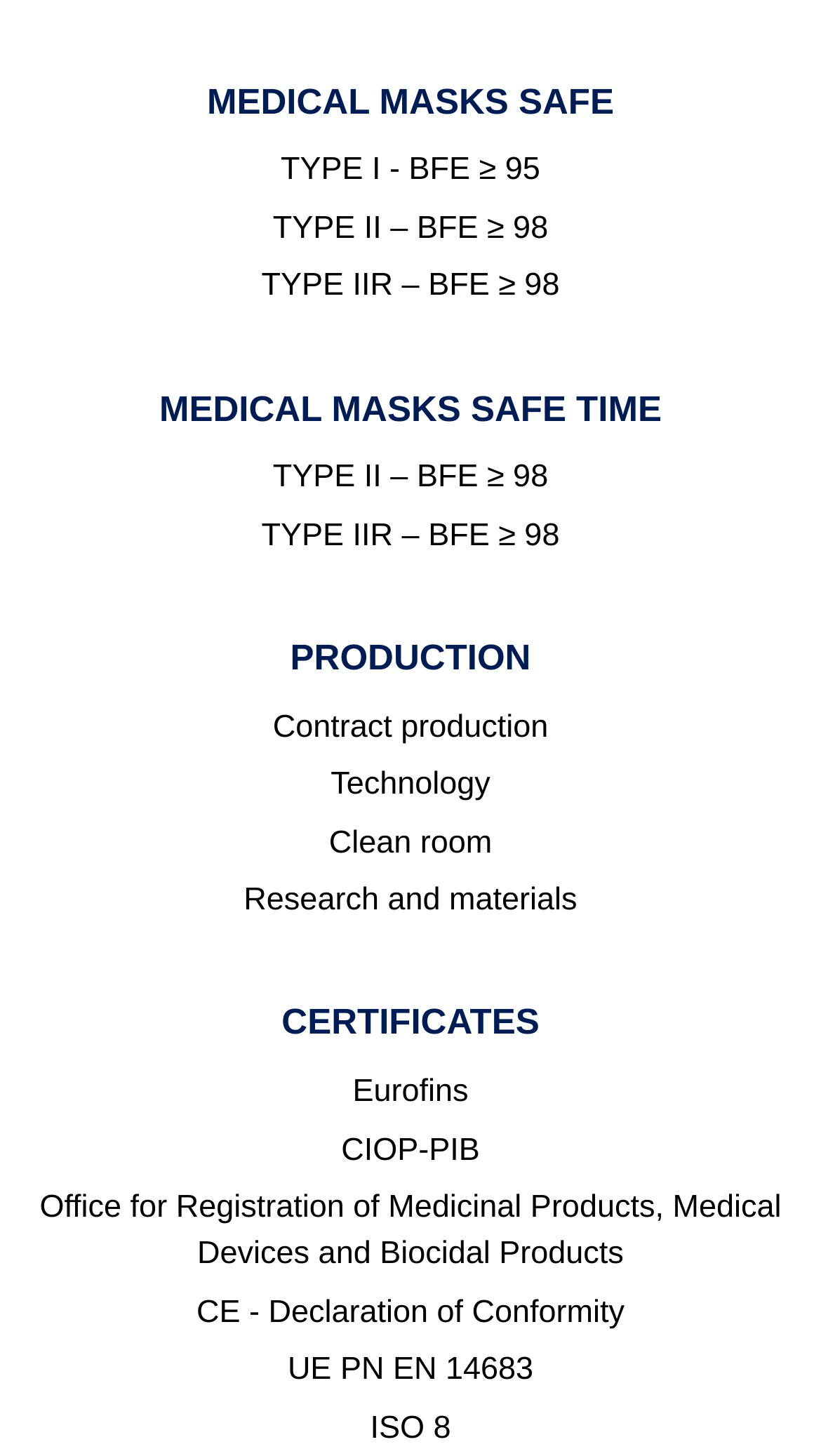Provide your answer in one word or a succinct phrase for the question: 
How many links are under the 'CERTIFICATES' section?

5